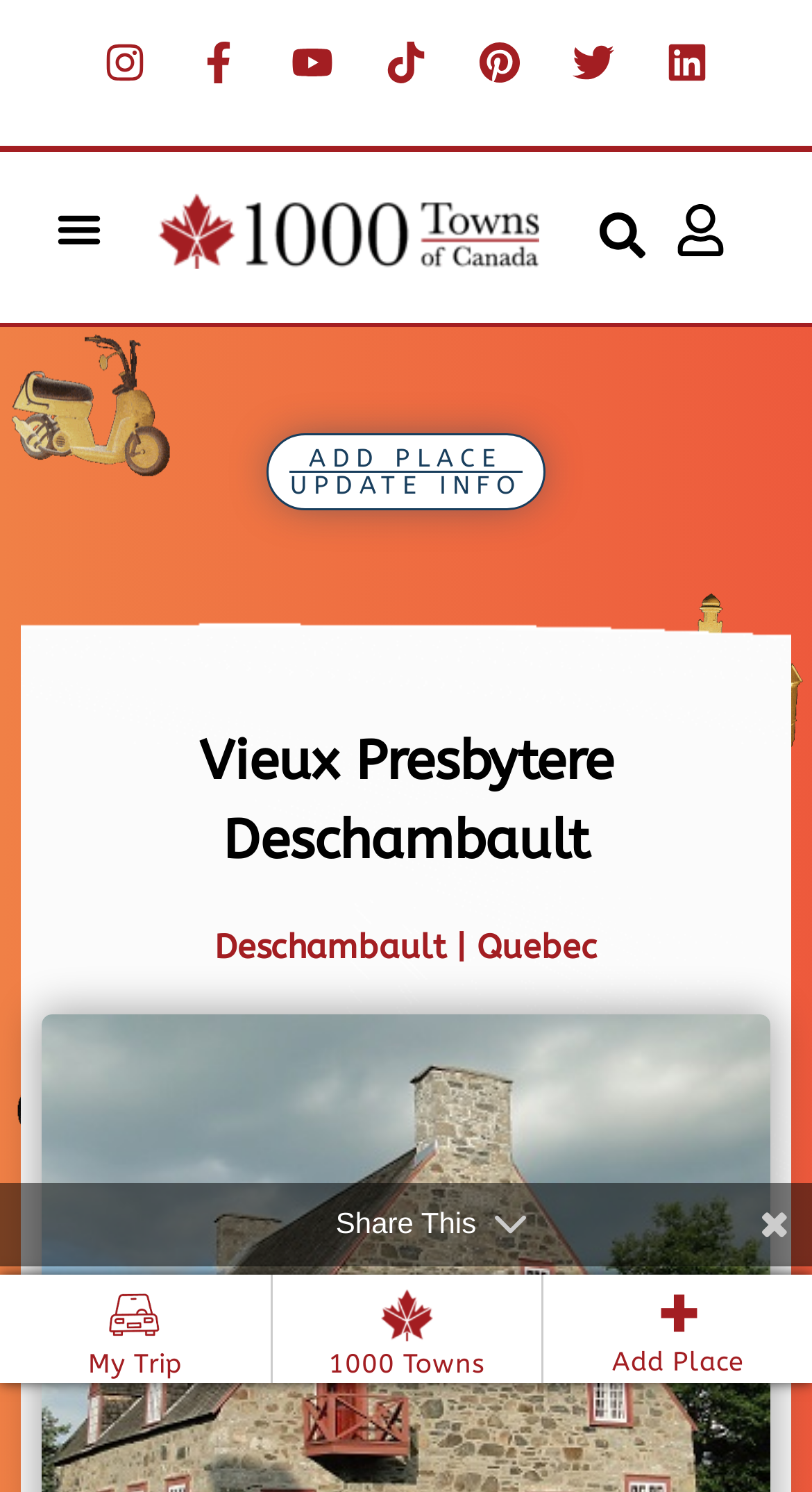Reply to the question with a single word or phrase:
Is there a search function on the webpage?

Yes